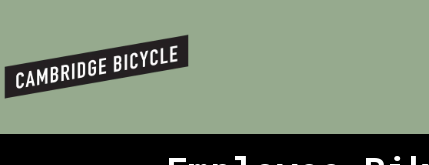What is the ethos of the bike shop?
Please give a detailed and thorough answer to the question, covering all relevant points.

The caption states that the design of the graphic complements the bike shop's ethos of community and outdoor adventure, which suggests that the bike shop values and promotes these aspects.